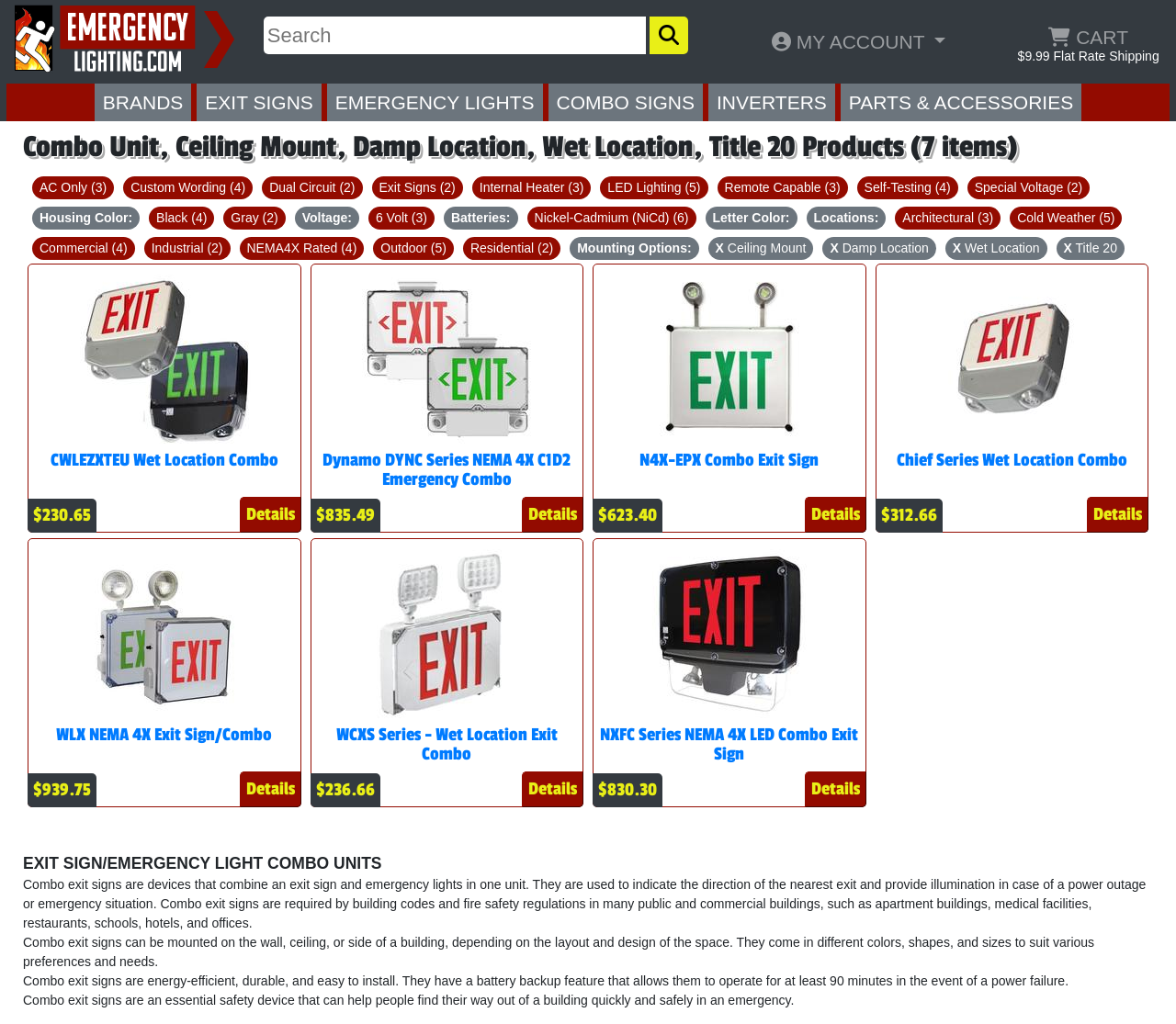Identify the bounding box coordinates of the clickable region required to complete the instruction: "Filter by Black housing color". The coordinates should be given as four float numbers within the range of 0 and 1, i.e., [left, top, right, bottom].

[0.127, 0.202, 0.182, 0.224]